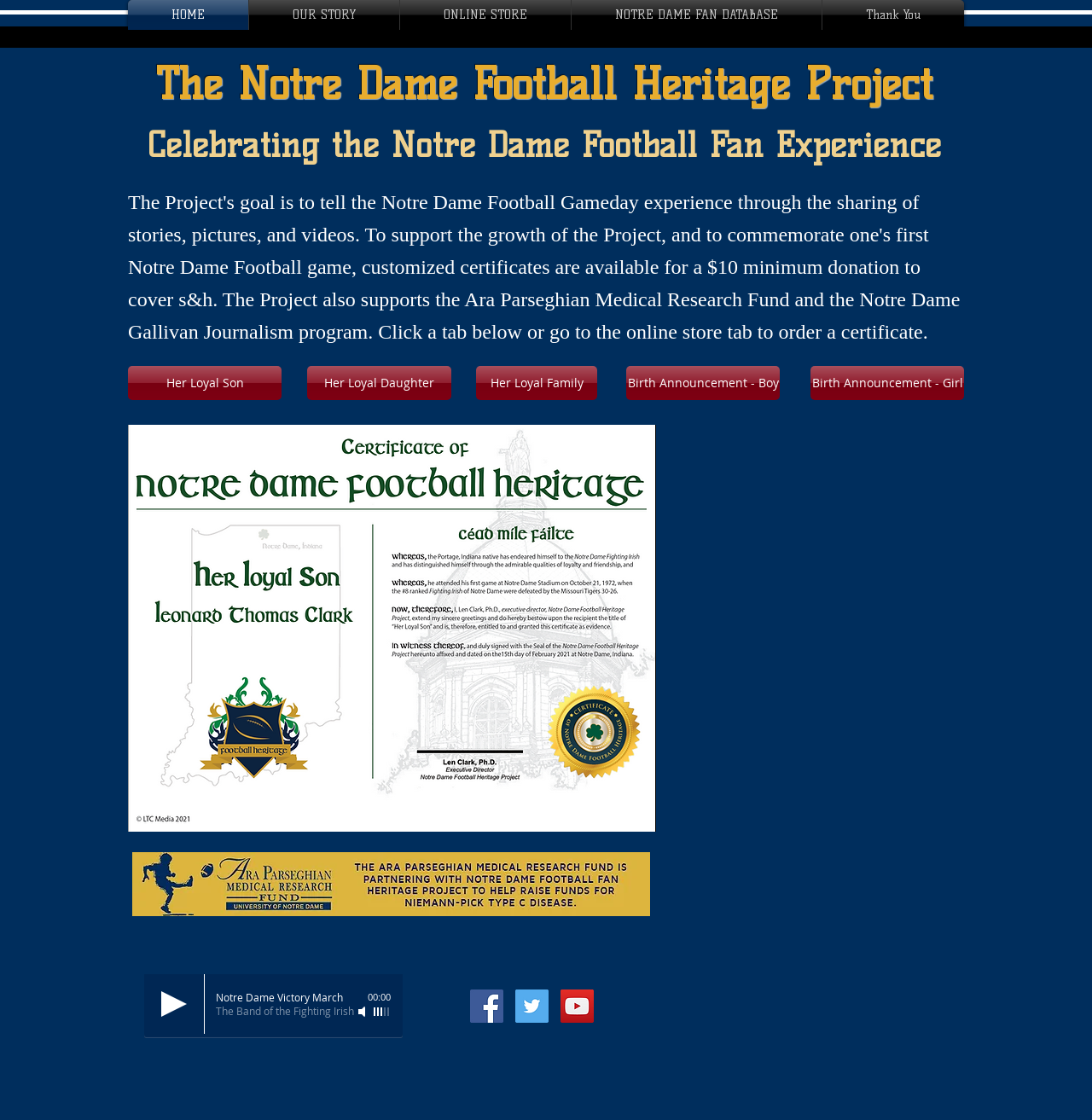Determine the bounding box coordinates for the area you should click to complete the following instruction: "Read Recent Posts".

None